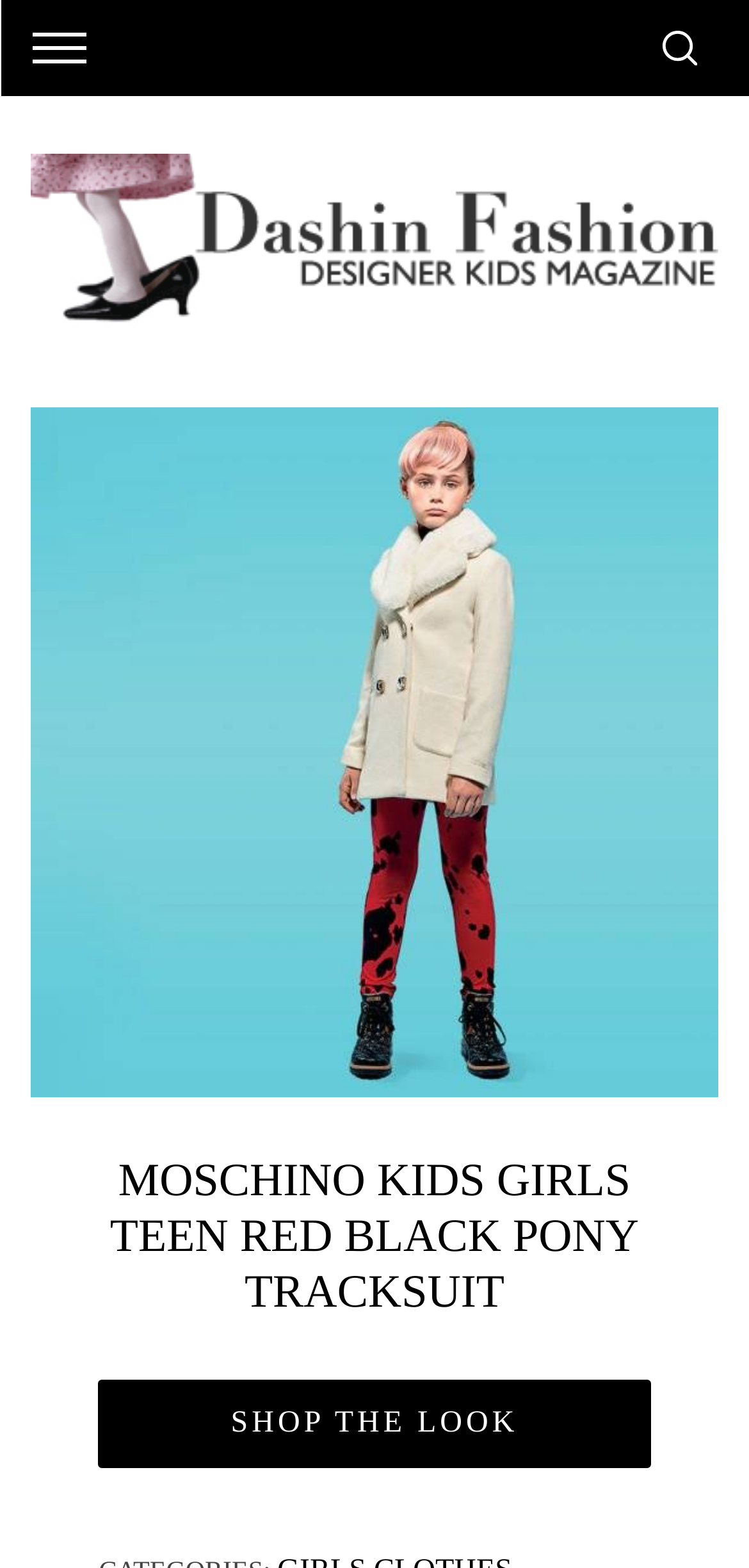Determine the bounding box for the UI element as described: "alt="-"". The coordinates should be represented as four float numbers between 0 and 1, formatted as [left, top, right, bottom].

[0.04, 0.098, 0.96, 0.224]